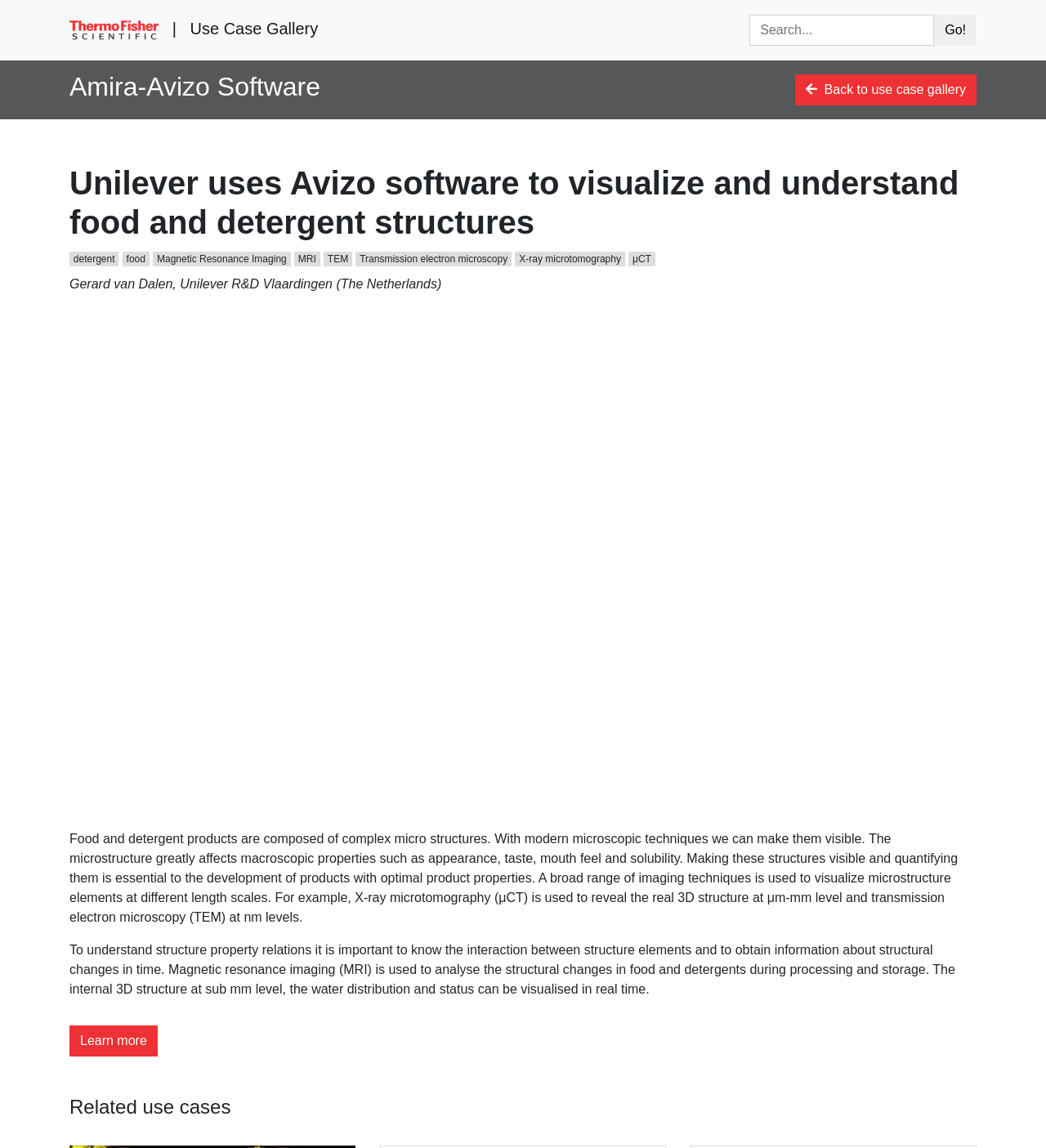Describe all the key features and sections of the webpage thoroughly.

The webpage is a use case gallery for Amira-Avizo Software, a 3D data visualization and analysis software. At the top, there is a logo of ThermoFisher Scientific, accompanied by a link to the company's website. Next to the logo, there is a search bar with a "Go!" button. 

Below the search bar, there is a link to the Amira-Avizo Software page, followed by a link to go back to the use case gallery. The main content of the page is an article about Unilever using Avizo software to visualize and understand food and detergent structures. The article has a heading and several links to related topics such as detergent, food, Magnetic Resonance Imaging, and Transmission electron microscopy.

There is an image related to the article, which takes up a significant portion of the page. Below the image, there are two blocks of text describing how Unilever uses various imaging techniques to visualize microstructure elements and understand structure-property relations. 

At the bottom of the page, there is a link to learn more about the topic. Finally, there is a heading that says "Related use cases", which suggests that there may be more use cases related to this topic.